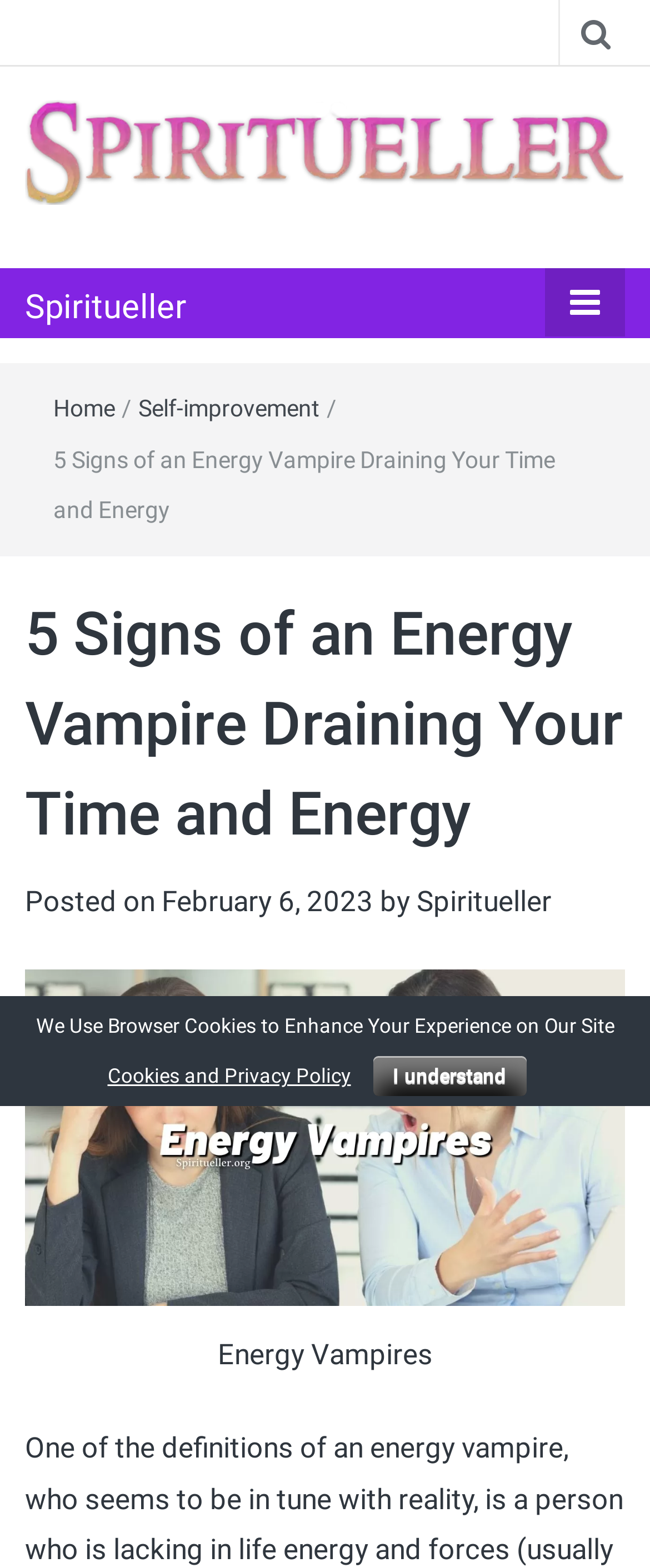Locate the bounding box coordinates of the UI element described by: "February 6, 2023". Provide the coordinates as four float numbers between 0 and 1, formatted as [left, top, right, bottom].

[0.249, 0.564, 0.574, 0.585]